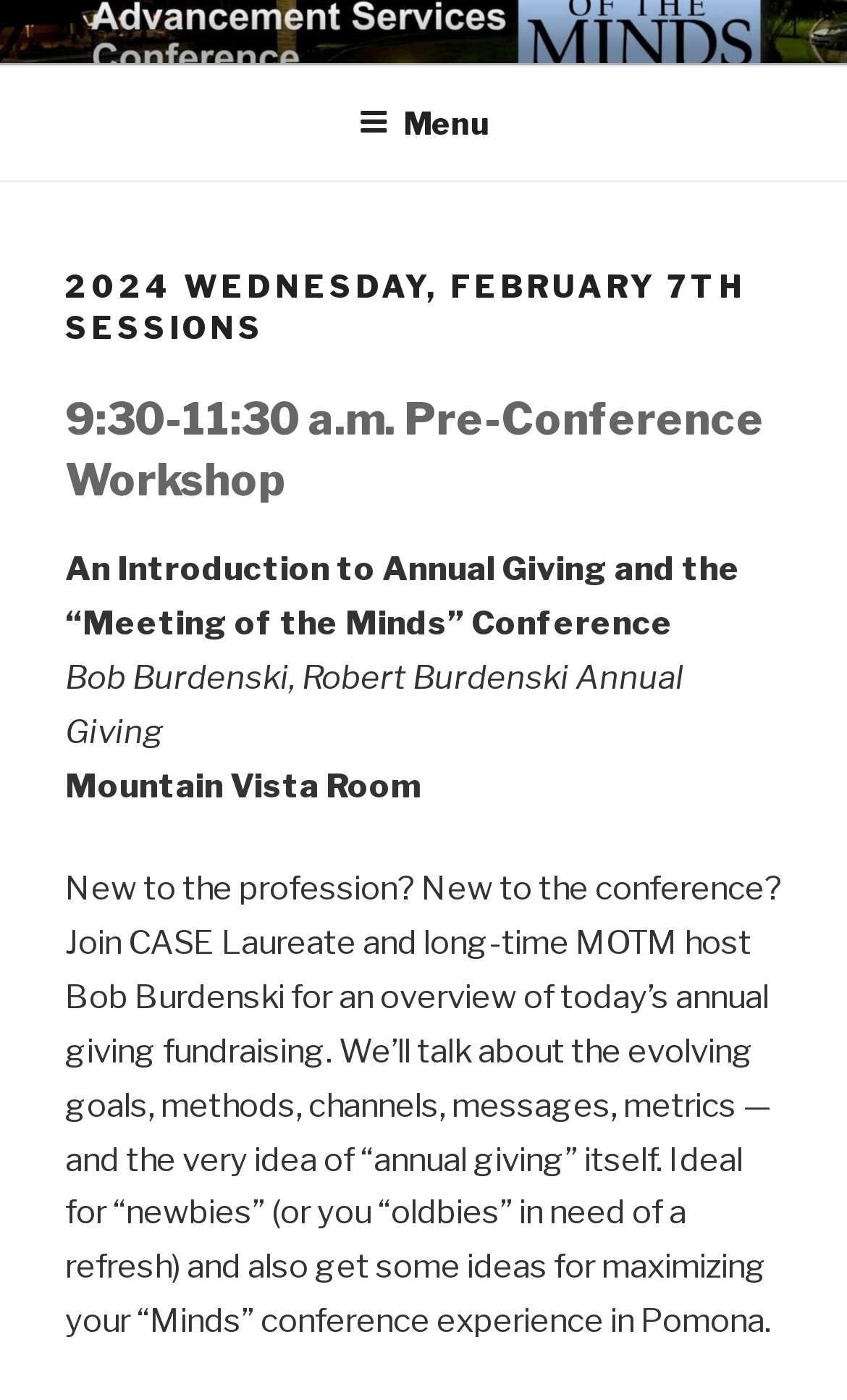What is the location of the pre-conference workshop?
Kindly offer a detailed explanation using the data available in the image.

I found the location of the pre-conference workshop by looking at the text 'Mountain Vista Room' which is located below the host's name.